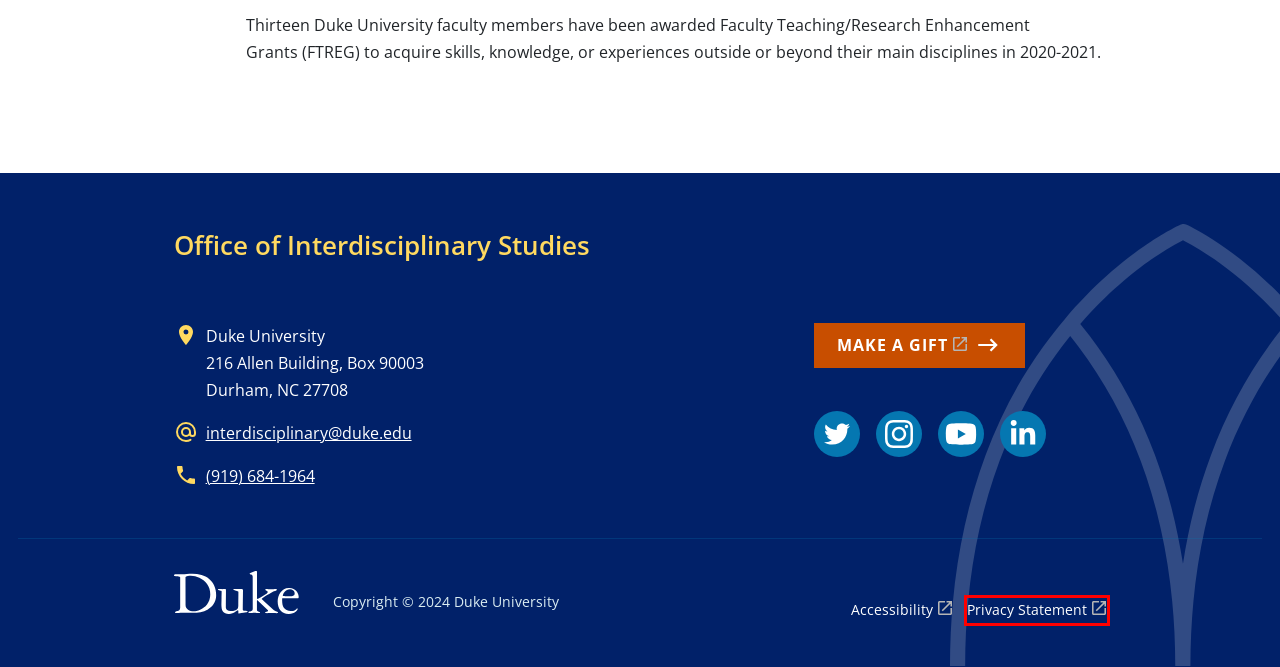You are looking at a webpage screenshot with a red bounding box around an element. Pick the description that best matches the new webpage after interacting with the element in the red bounding box. The possible descriptions are:
A. Office of The Provost | Office of the Provost
B. Duke University Privacy Statement | Office of Audit, Risk and Compliance
C. Duke Accessibility
D. Elizabeth Shapiro - Garza | Scholars@Duke profile
E. Home - Giving To Duke
F. Chris Sims Projects
G. Jennifer J. Swenson | Scholars@Duke profile
H. Duke Bass Connections

B